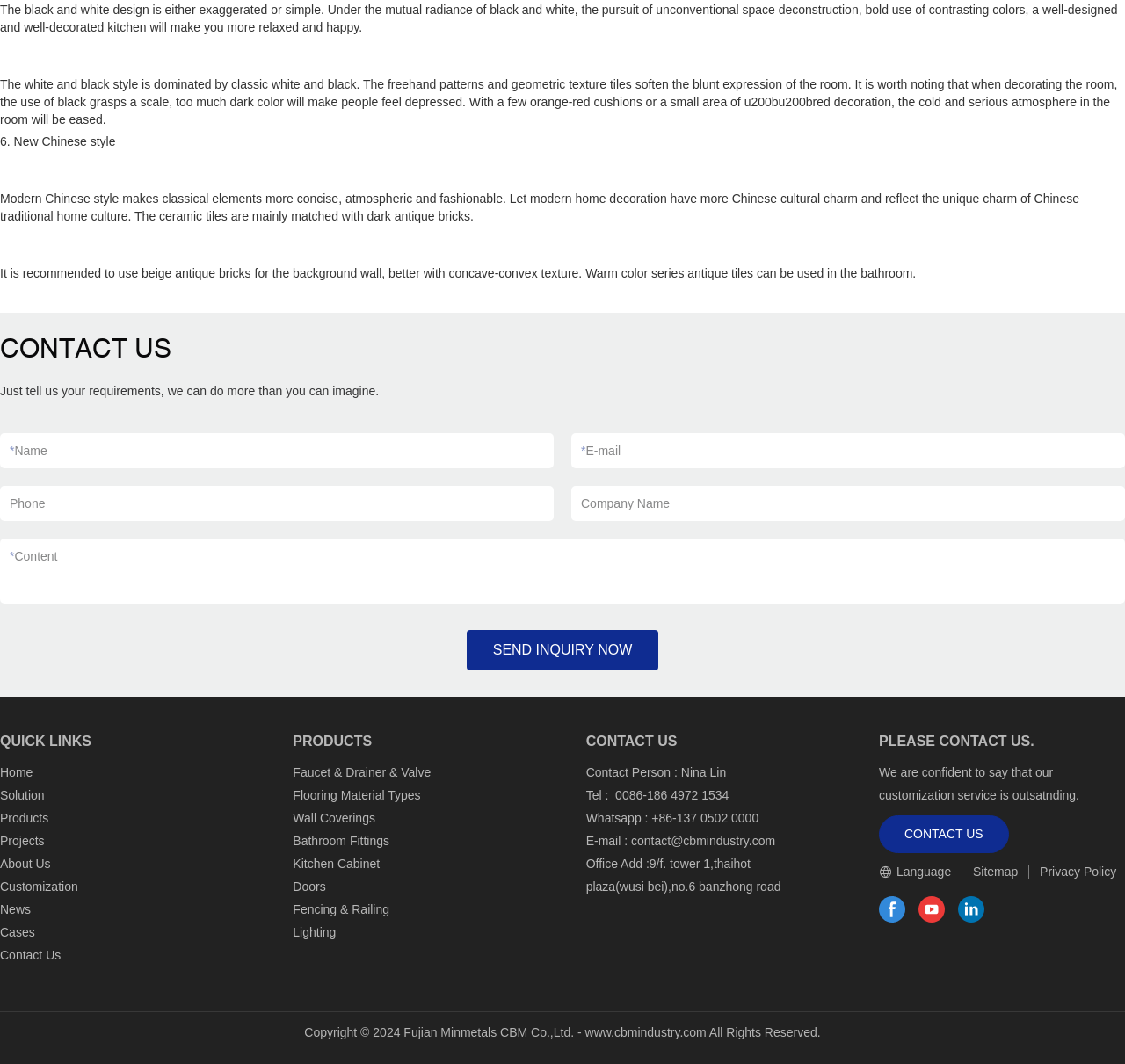What is the recommended background wall color for a modern Chinese style kitchen?
Based on the image content, provide your answer in one word or a short phrase.

beige antique bricks